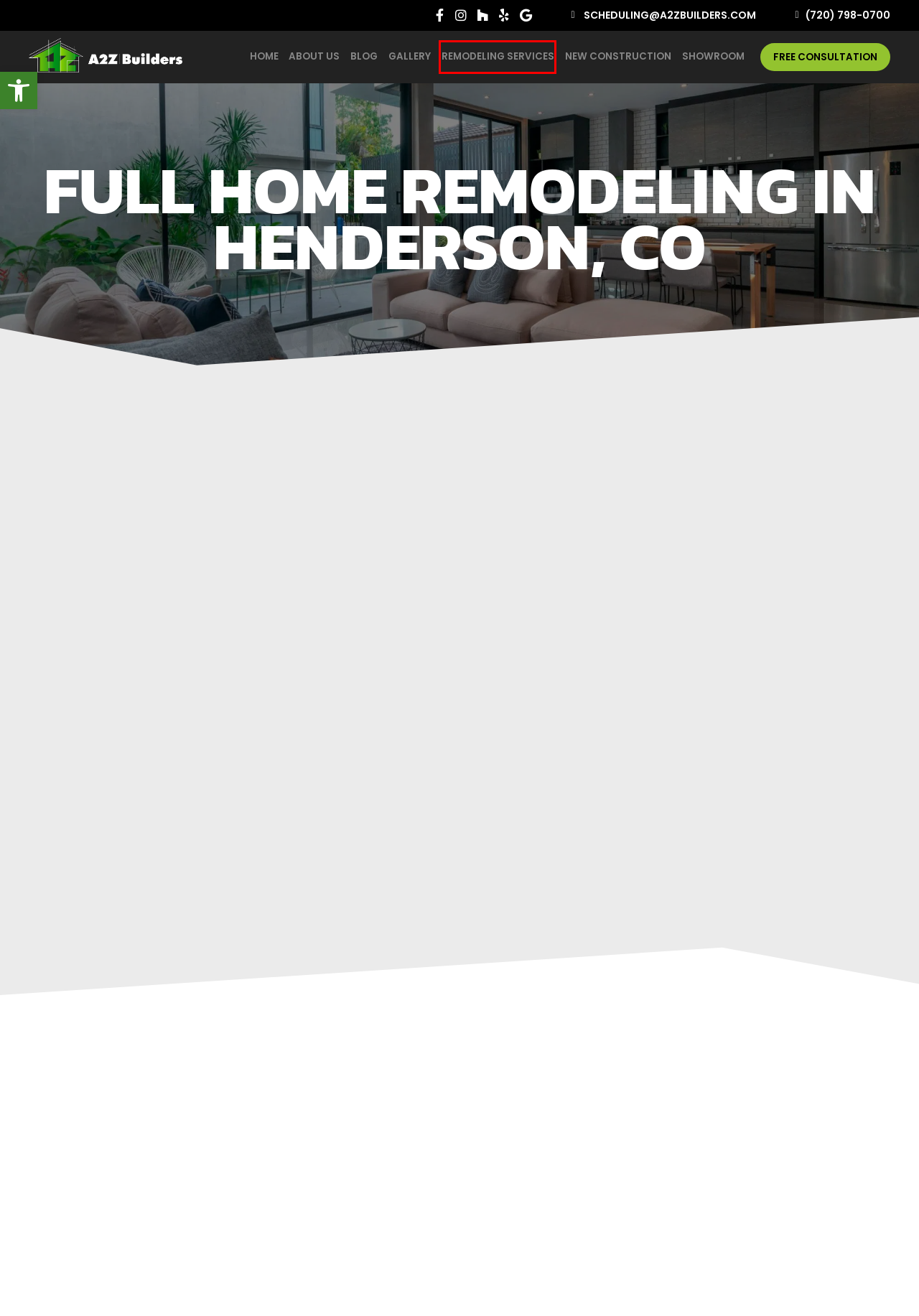You have a screenshot of a webpage, and a red bounding box highlights an element. Select the webpage description that best fits the new page after clicking the element within the bounding box. Options are:
A. Expert New Construction Company in Denver, CO
B. Gallery | A2Z Builders
C. About Us - A2Z Builders
D. Privacy Policy | A2Z Builders
E. Home Builders in Denver, Highlands Ranch, Littleton, Colorado
F. Full House Remodeling Services in Denver, CO
G. Showroom - A2Z Builders
H. Resources – A2Z Builders

F